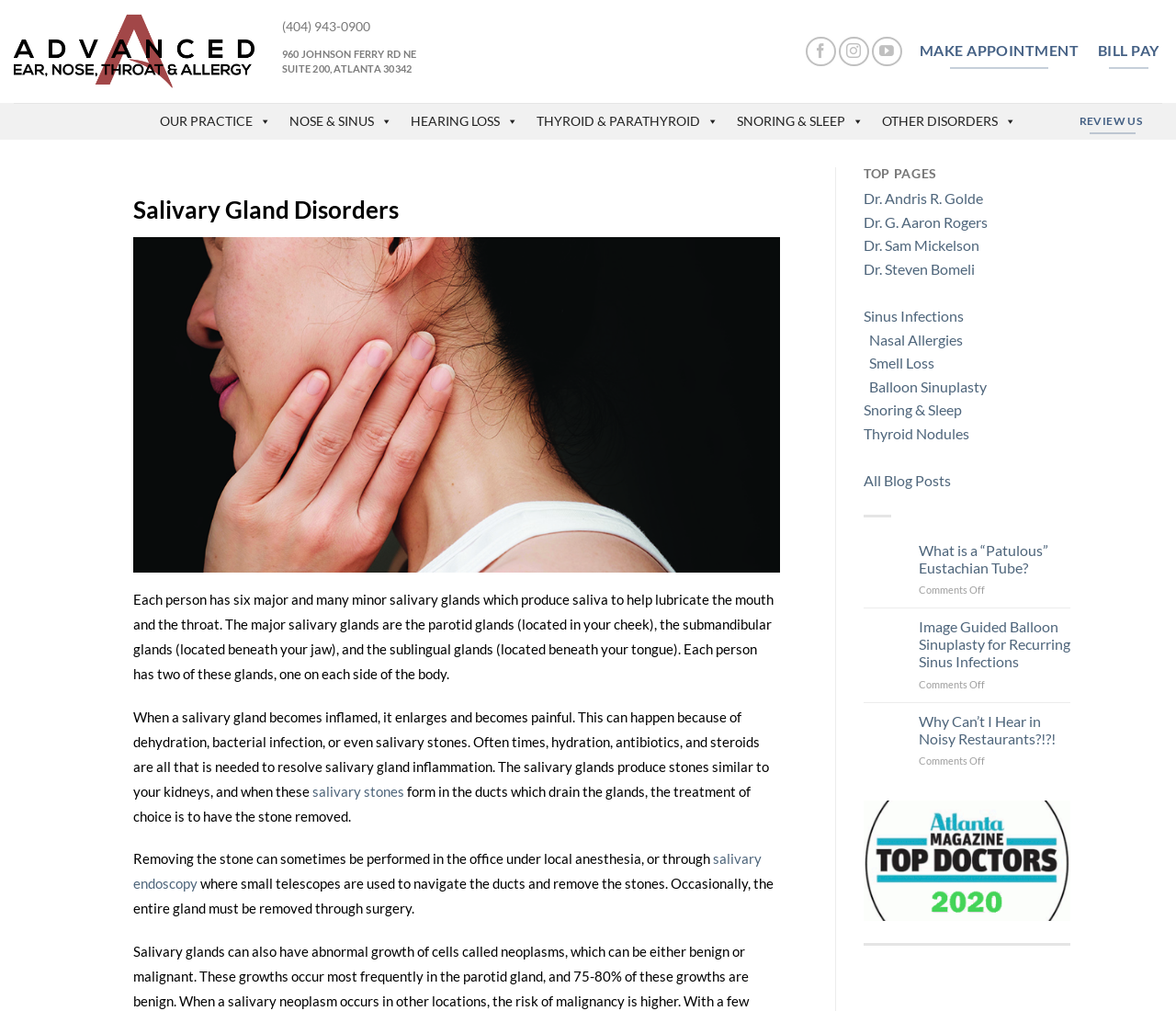How many doctors are listed on the webpage?
Using the visual information, answer the question in a single word or phrase.

4